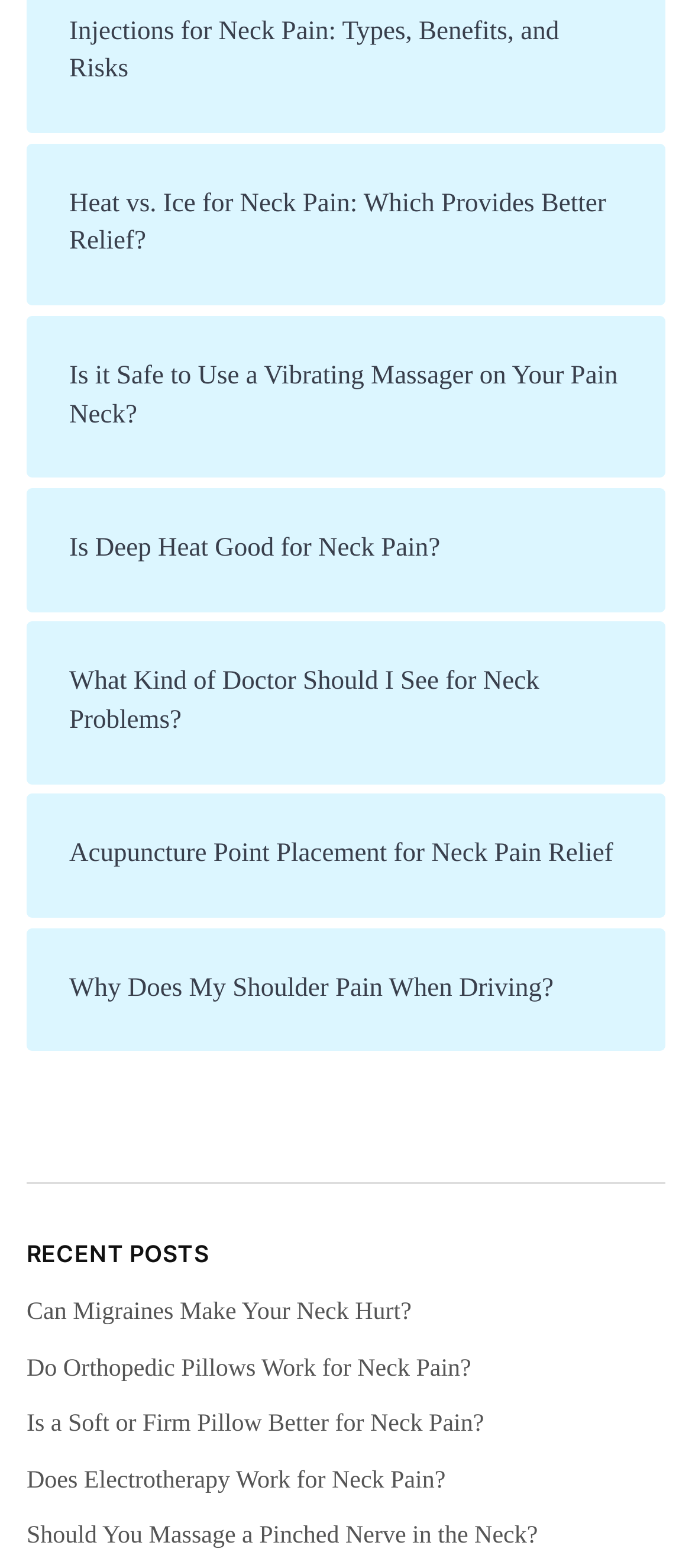Please specify the bounding box coordinates for the clickable region that will help you carry out the instruction: "Check recent posts".

[0.038, 0.791, 0.302, 0.809]